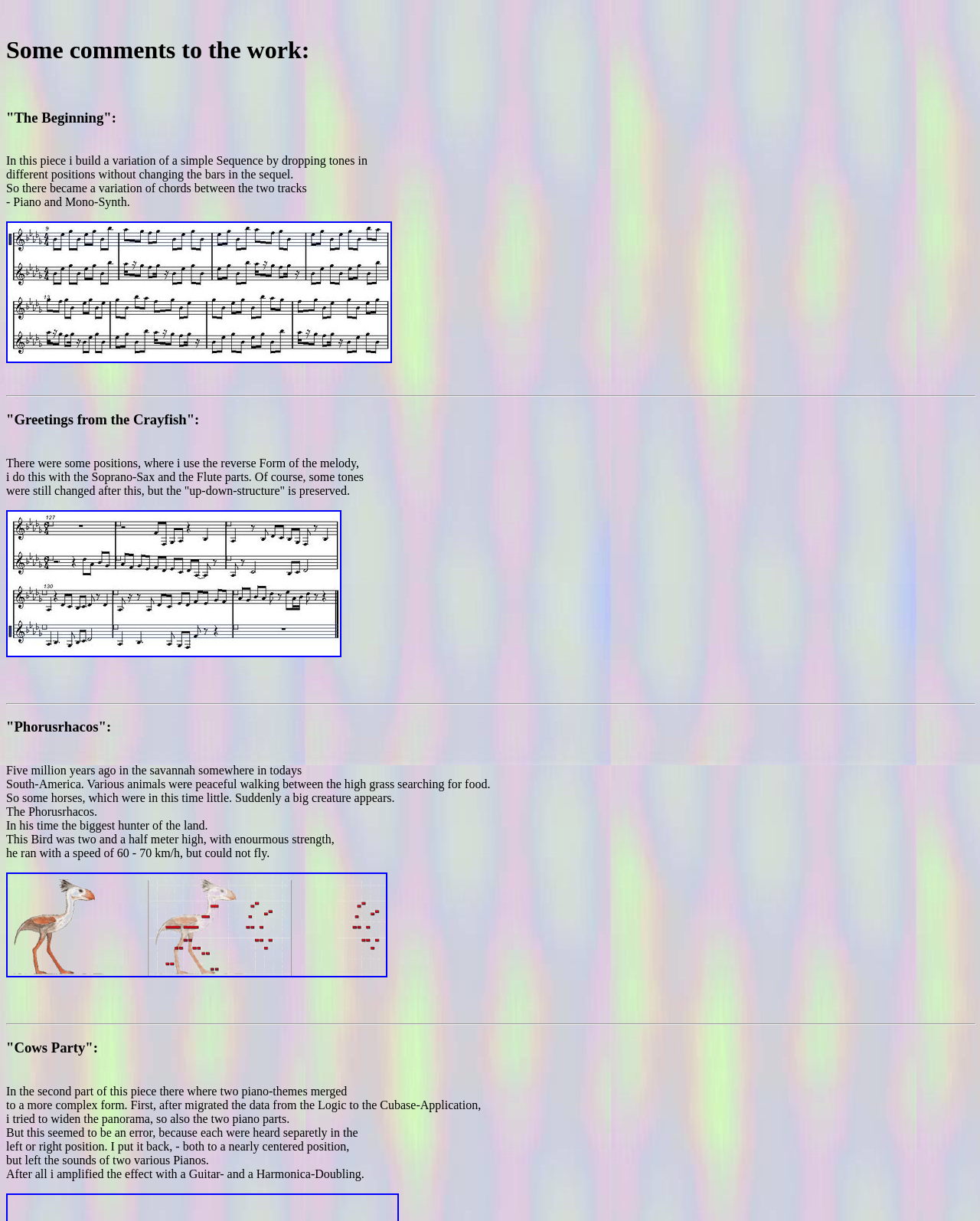Give the bounding box coordinates for the element described by: "alt="The Beginning"".

[0.006, 0.289, 0.4, 0.299]